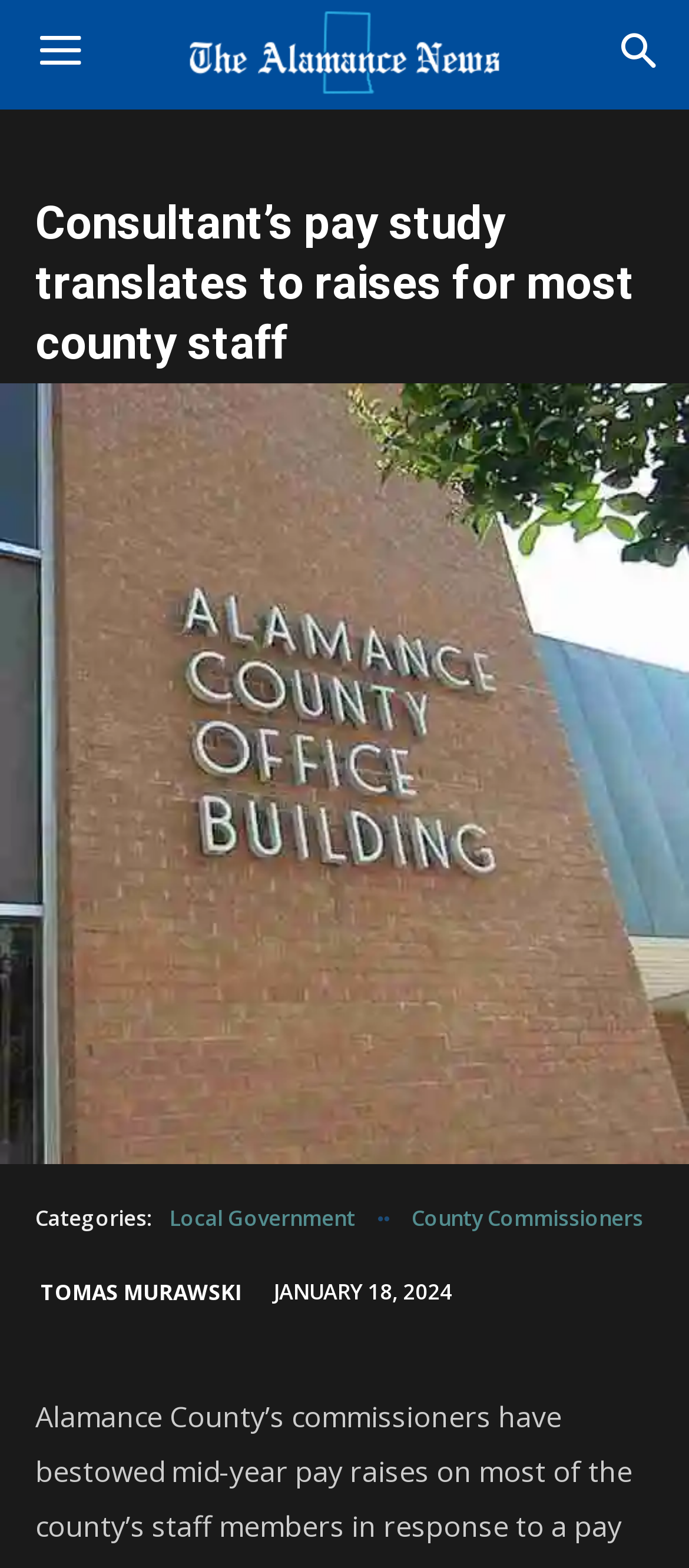Locate and extract the text of the main heading on the webpage.

Consultant’s pay study translates to raises for most county staff